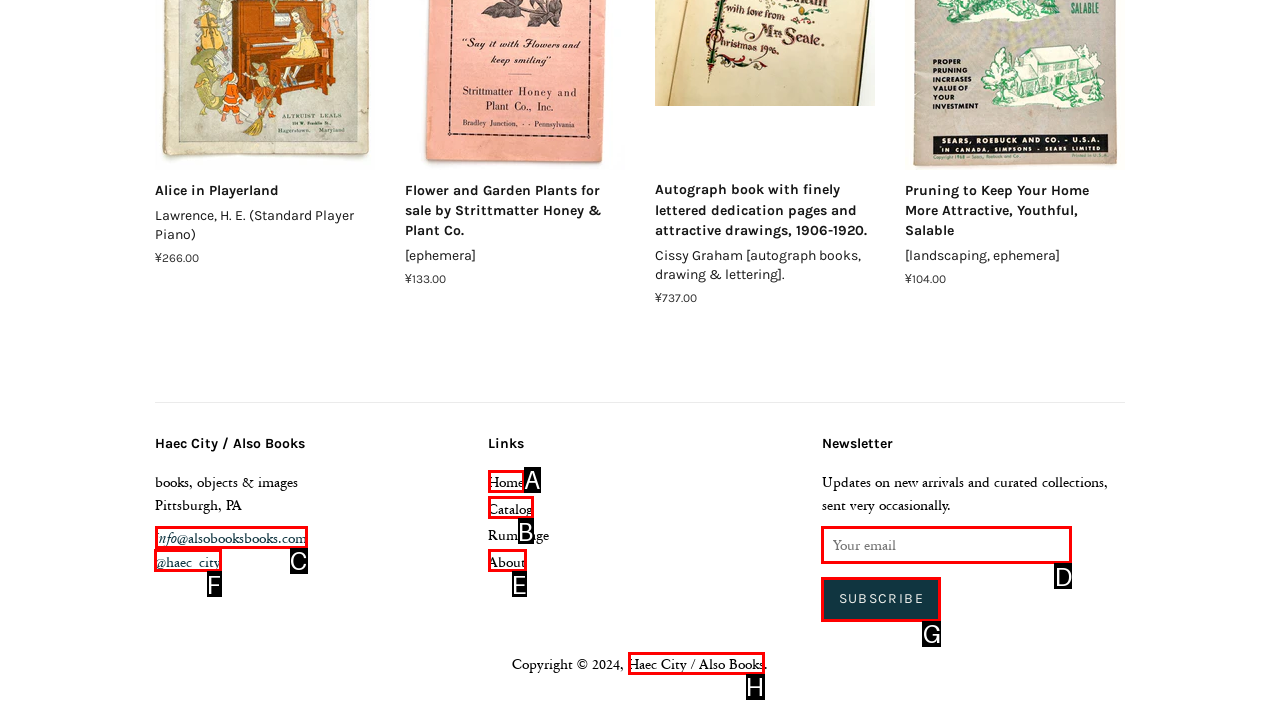Which option should you click on to fulfill this task: Follow @haec_city on social media? Answer with the letter of the correct choice.

F